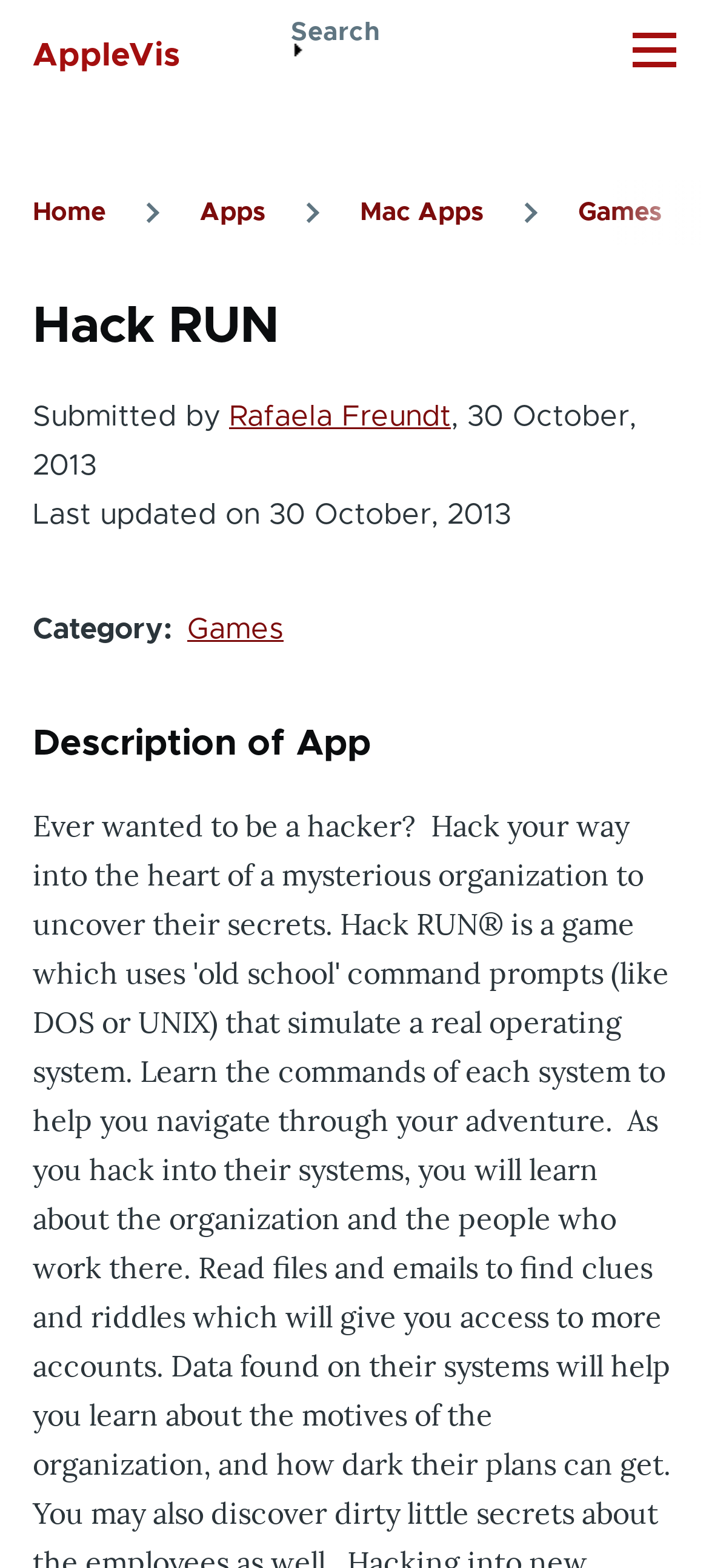Reply to the question below using a single word or brief phrase:
What is the text on the banner?

Banner